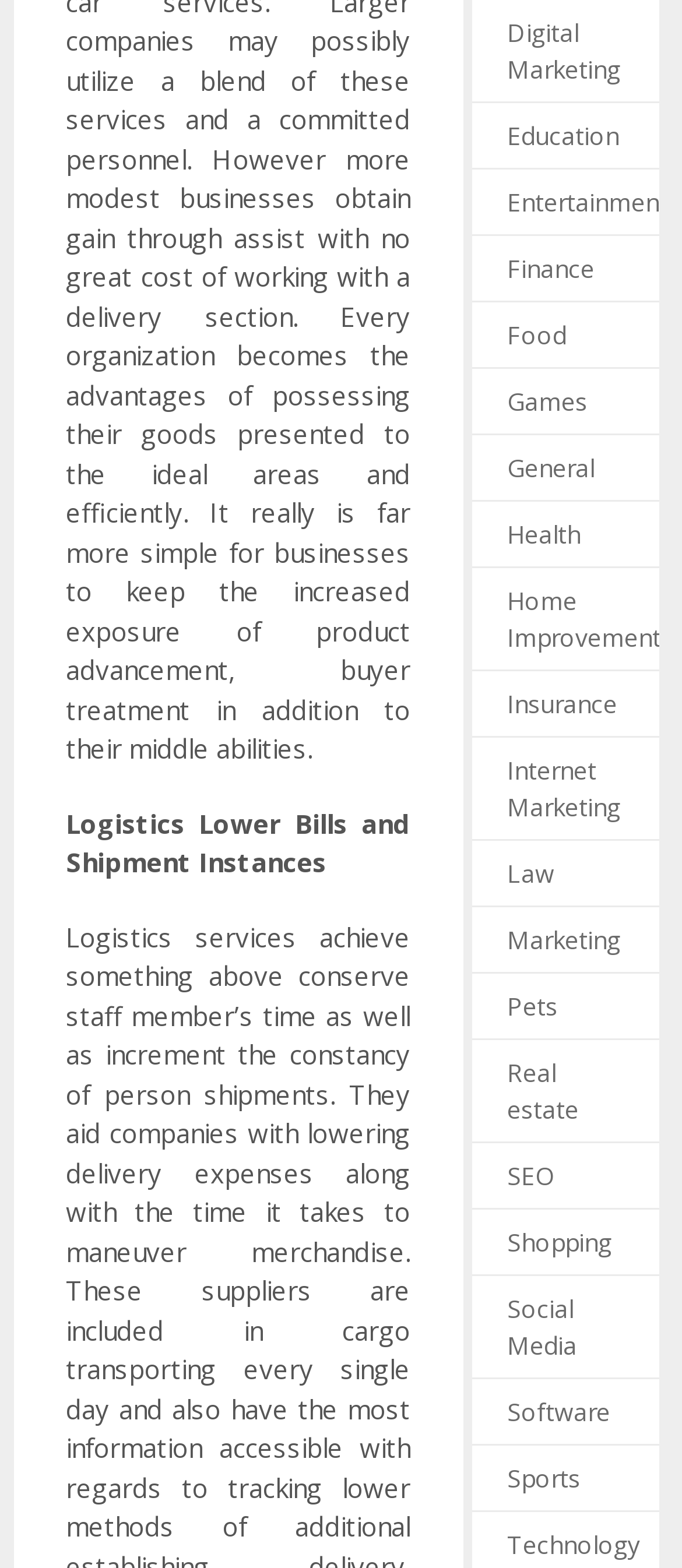Refer to the image and offer a detailed explanation in response to the question: How many categories are listed?

I counted the number of links starting from 'Digital Marketing' to 'Technology' and found 21 categories listed.